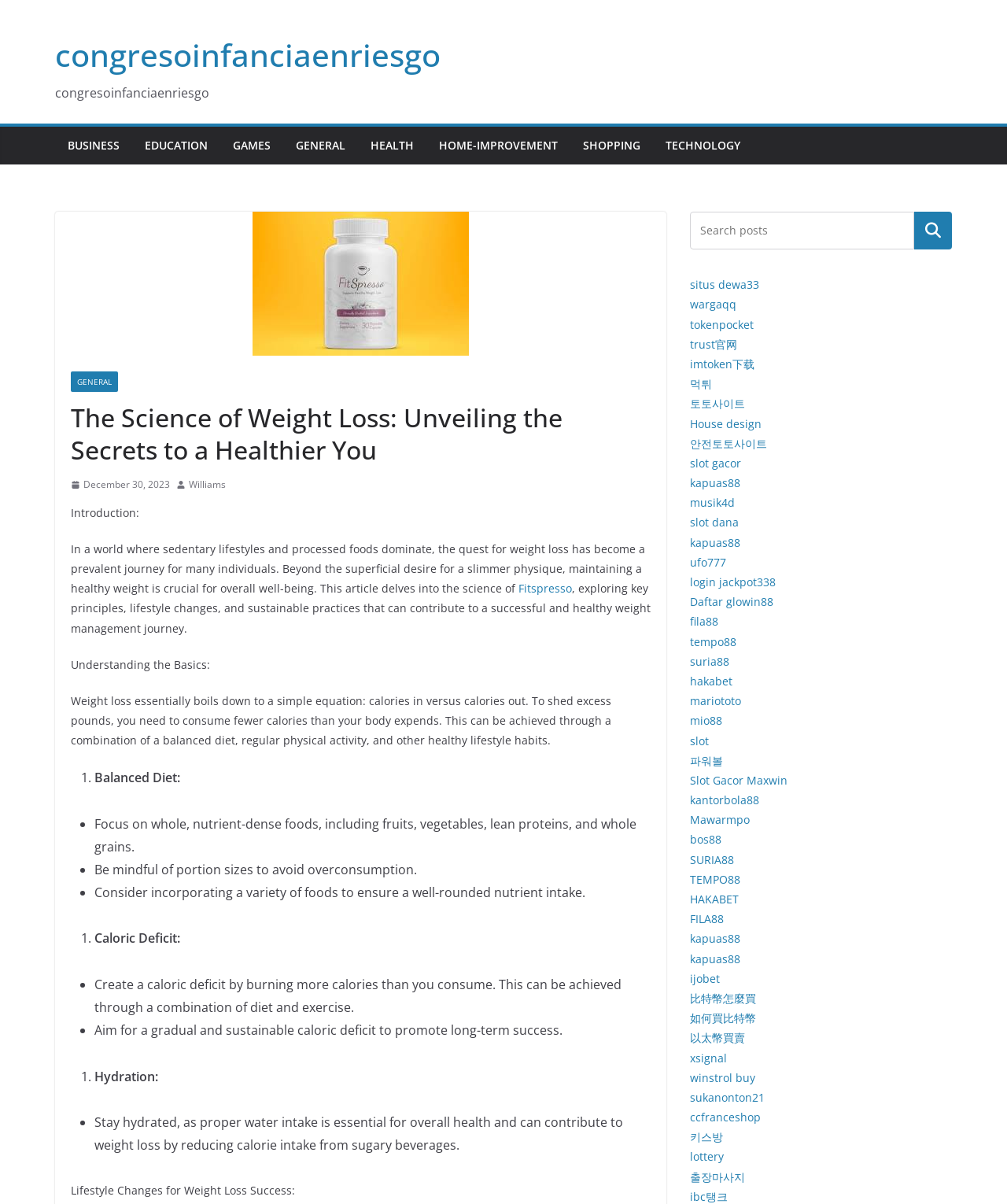Highlight the bounding box coordinates of the region I should click on to meet the following instruction: "Search for something".

[0.908, 0.176, 0.945, 0.207]